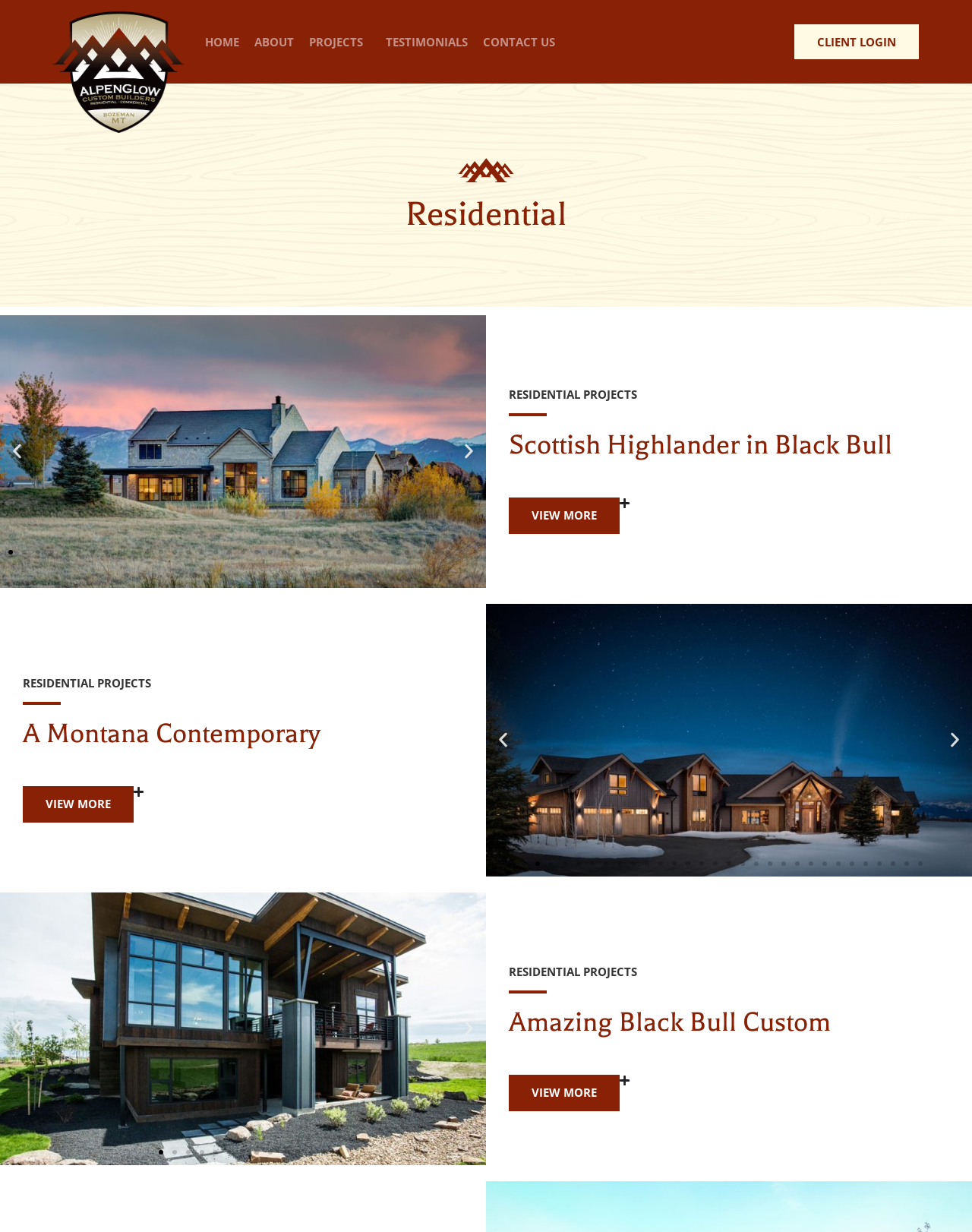Determine the coordinates of the bounding box for the clickable area needed to execute this instruction: "Go to the next slide".

[0.473, 0.359, 0.492, 0.374]